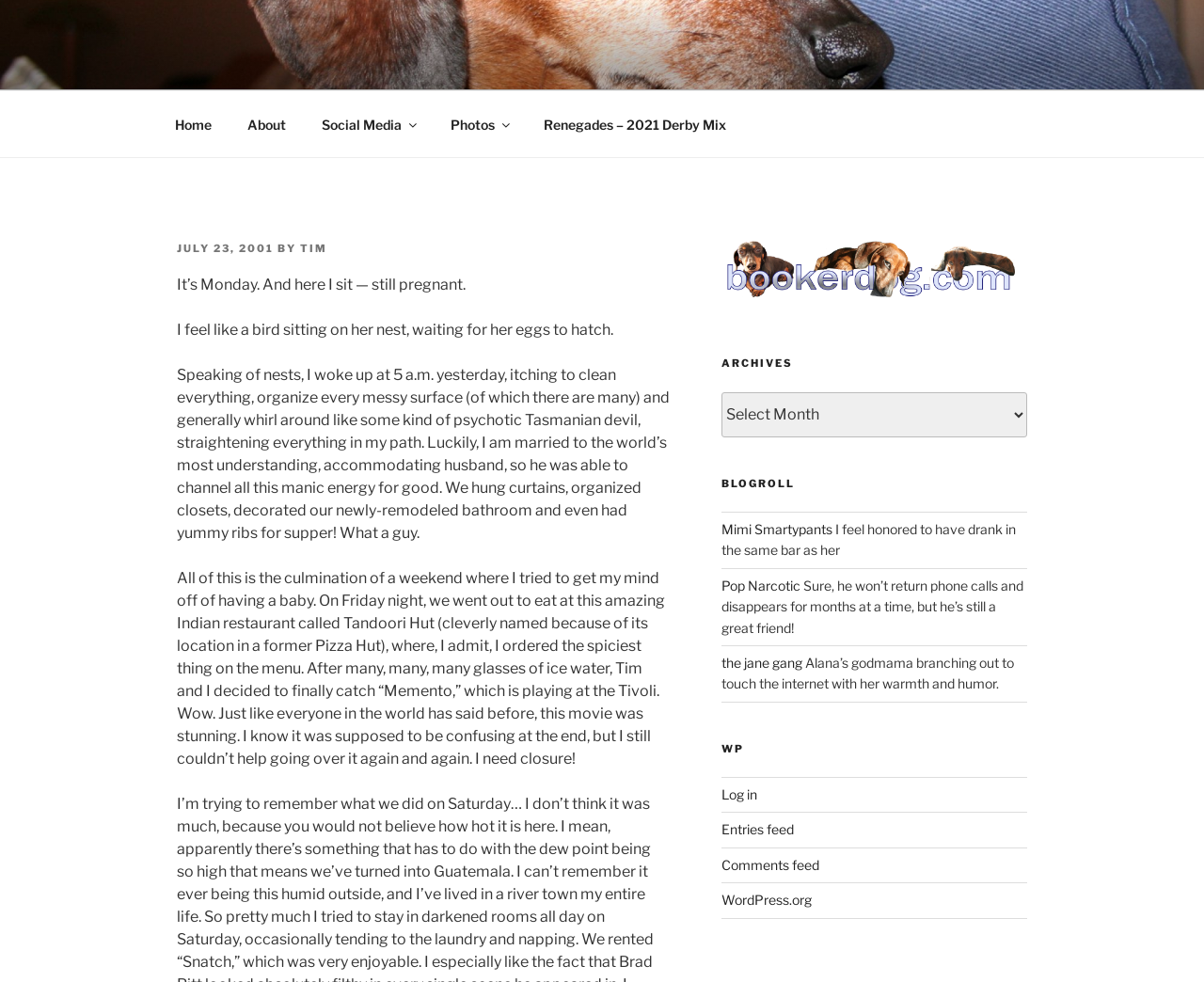Determine the bounding box for the described HTML element: "bookerdog.com". Ensure the coordinates are four float numbers between 0 and 1 in the format [left, top, right, bottom].

[0.147, 0.046, 0.44, 0.088]